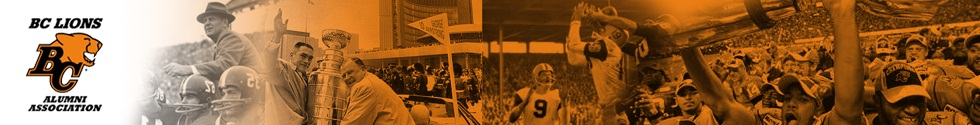Describe every aspect of the image in detail.

This image showcases a banner for the BC Lions Alumni Association, prominently featuring the team's logo on the left. The logo depicts a stylized lion's head alongside bold text that reads "BC LIONS ALUMNI ASSOCIATION." The background is a vibrant blend of black and orange hues, emphasizing the team's colors. Interspersed throughout the banner are nostalgic black-and-white photographs capturing memorable moments in BC Lions history, including players in action, fans celebrating, and significant trophies being lifted. This visual composition evokes a sense of pride and camaraderie, celebrating the rich legacy of the BC Lions and their alumni.